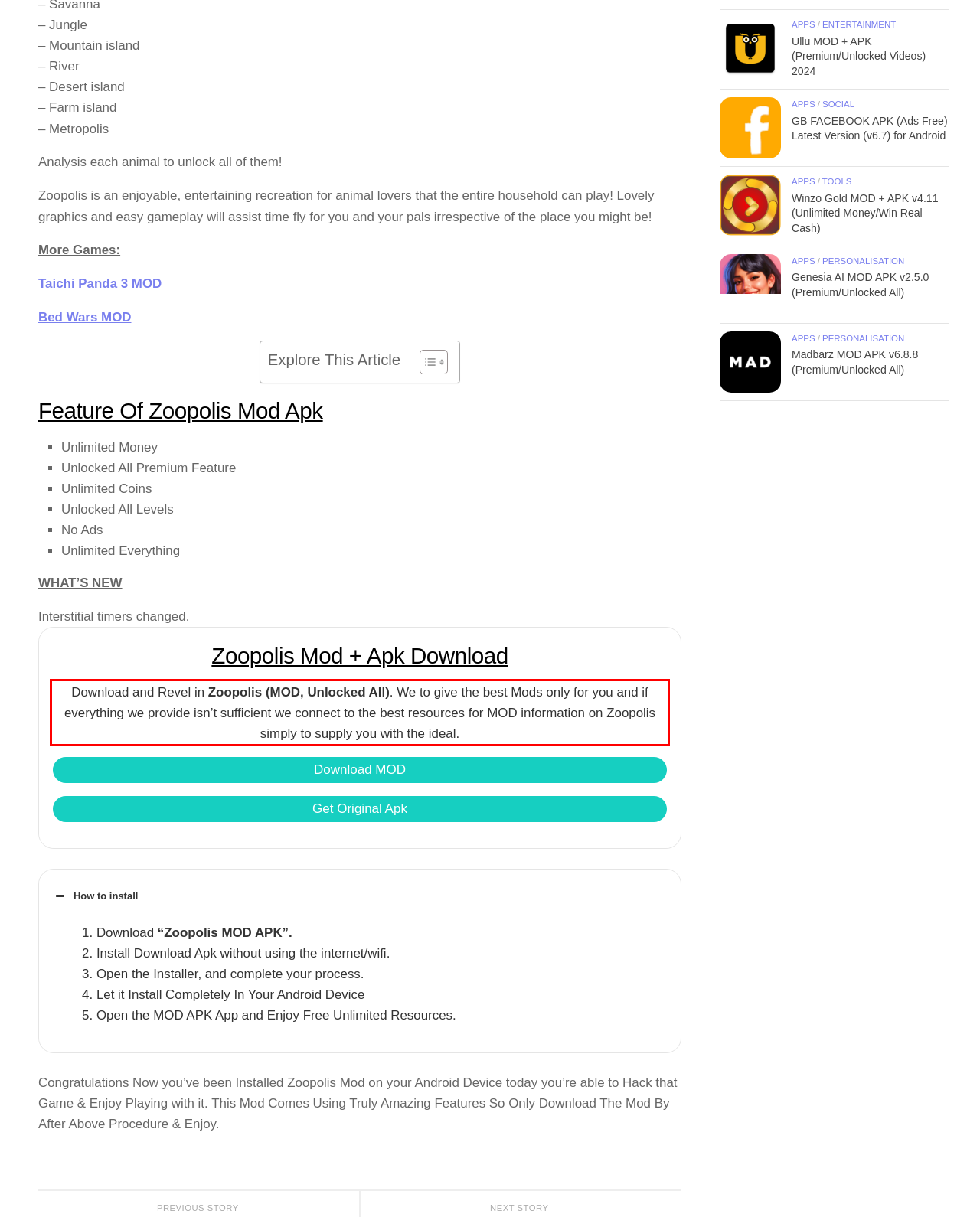Identify and extract the text within the red rectangle in the screenshot of the webpage.

Download and Revel in Zoopolis (MOD, Unlocked All). We to give the best Mods only for you and if everything we provide isn’t sufficient we connect to the best resources for MOD information on Zoopolis simply to supply you with the ideal.